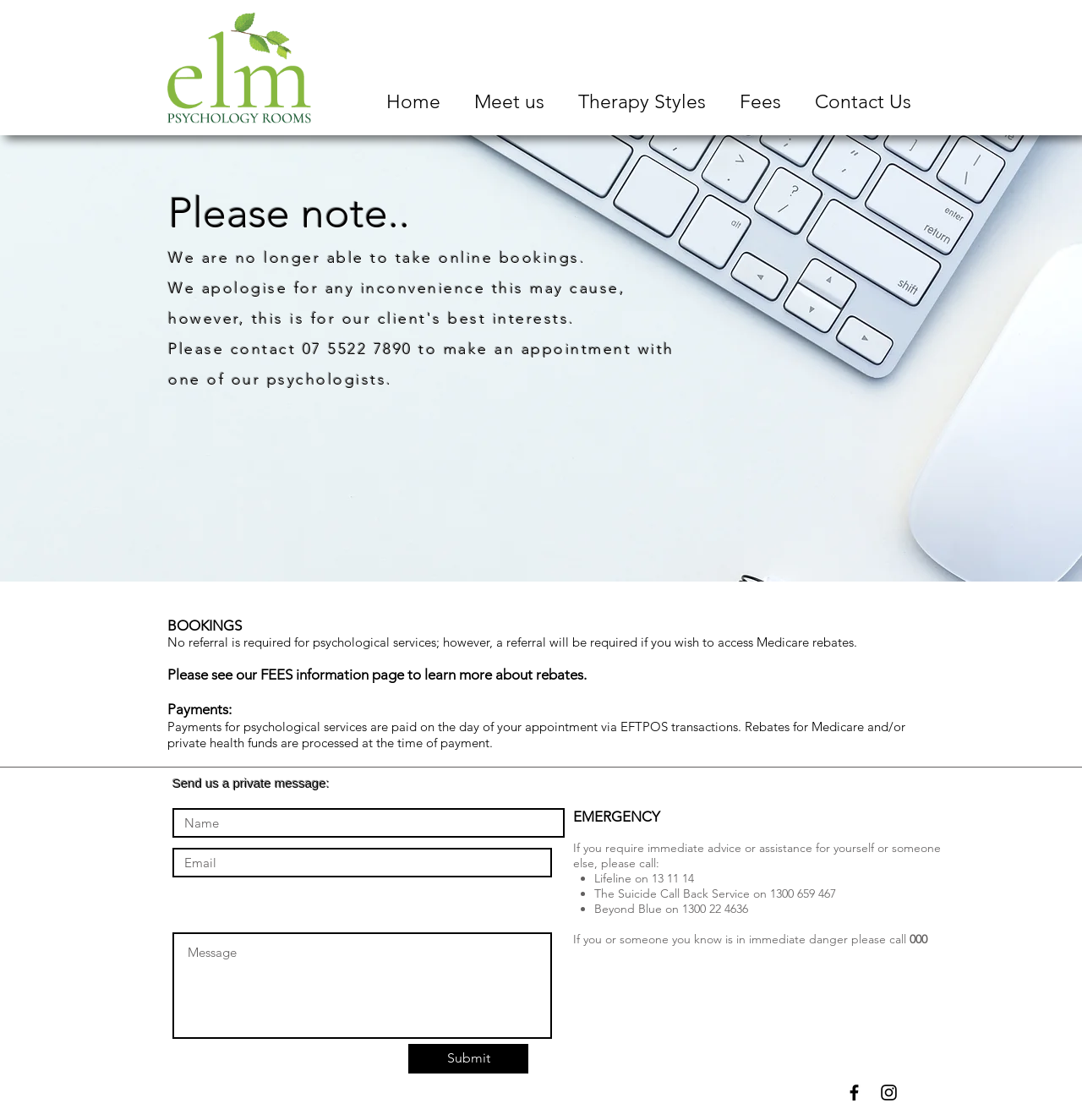Give a concise answer using only one word or phrase for this question:
What is the purpose of the 'Submit' button?

To submit a form